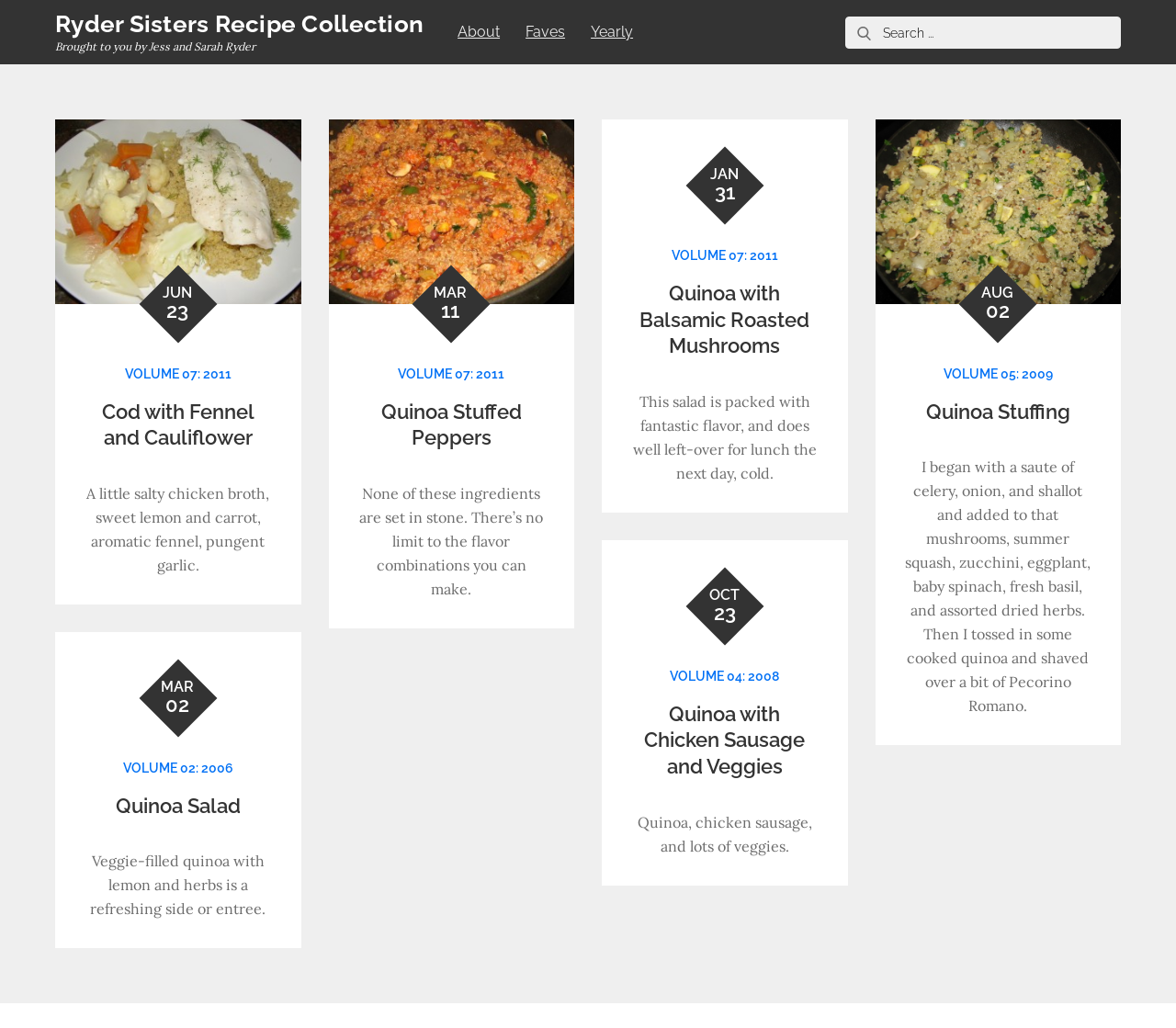Create a detailed narrative describing the layout and content of the webpage.

The webpage is a recipe collection website, specifically the "quinoa" section of the Ryder Sisters Recipe Collection. At the top, there is a heading that reads "Ryder Sisters Recipe Collection" with a link to the same title. Below this, there is a static text that says "Brought to you by Jess and Sarah Ryder". 

To the right of this, there are three links: "About", "Faves", and "Yearly". Below these links, there is a search bar with a placeholder text "Search for:" and a button to submit the search query.

The main content of the webpage is divided into five sections, each containing a recipe article. These sections are arranged vertically, with the first section starting from the top left and the last section ending at the bottom right. 

Each recipe article has a similar structure. It starts with a link to the recipe title, followed by an image of the dish. Below the image, there is a time element that displays the month and day of the recipe's posting date. Next to the time element, there is a link to the recipe volume and year. 

Below these elements, there is a heading that repeats the recipe title, followed by a brief description of the recipe. The descriptions vary in length, but they all provide a summary of the recipe's ingredients and cooking method.

In total, there are five recipe articles on this webpage, each with a unique title, image, and description. The recipes are arranged in a grid-like pattern, with two columns and five rows.